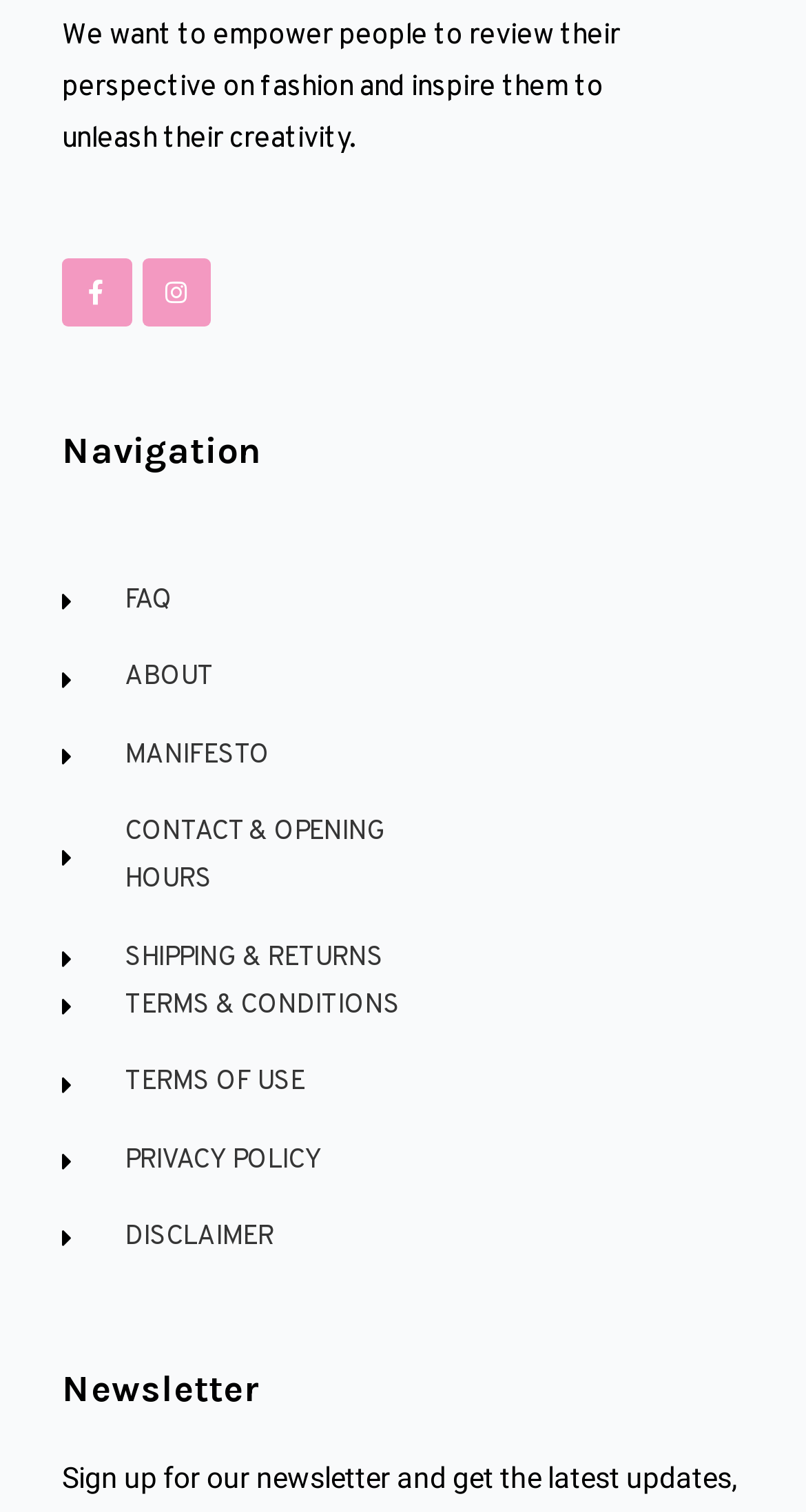What is the last link in the navigation section?
Look at the image and provide a detailed response to the question.

The navigation section contains several links, and the last link is 'DISCLAIMER' which can be identified by its position and bounding box coordinates.